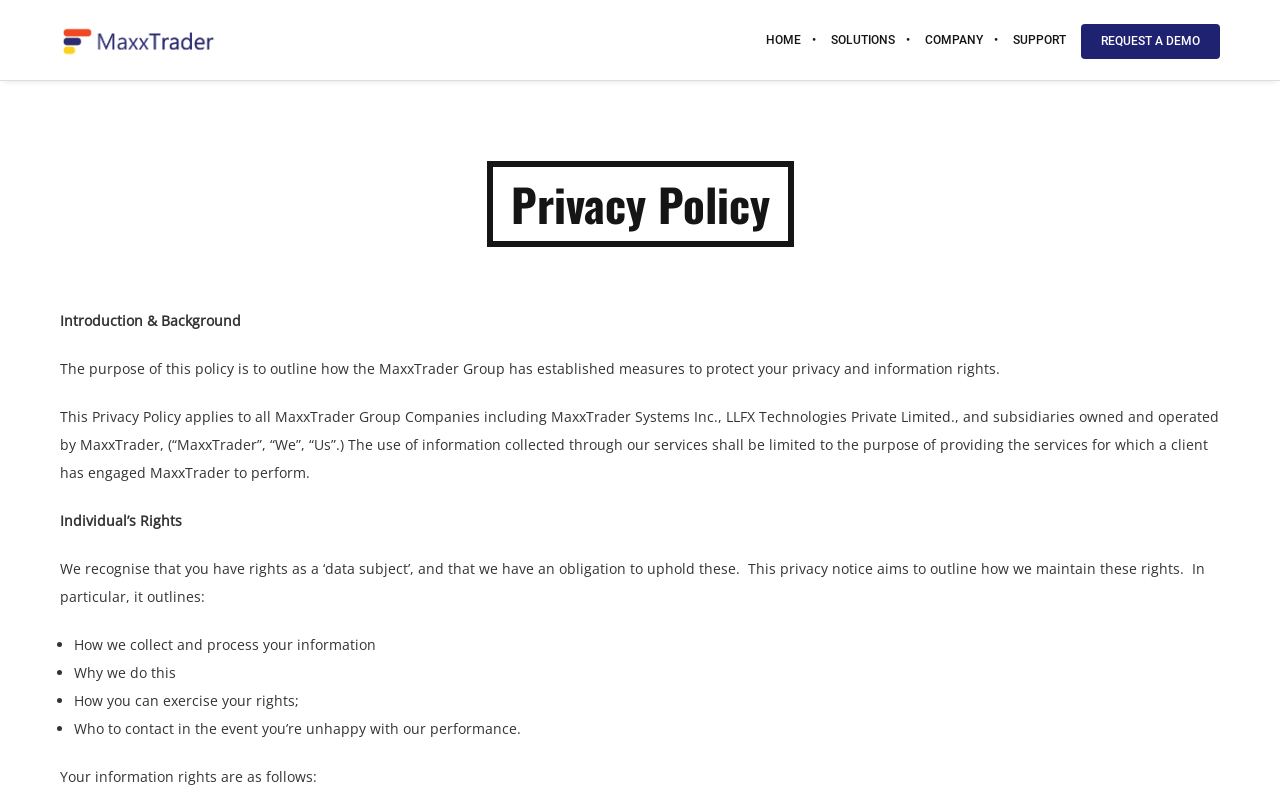What are the individual's rights mentioned in the webpage?
Look at the screenshot and respond with one word or a short phrase.

How information is collected and processed, why it is done, exercising rights, and contacting in case of unhappiness